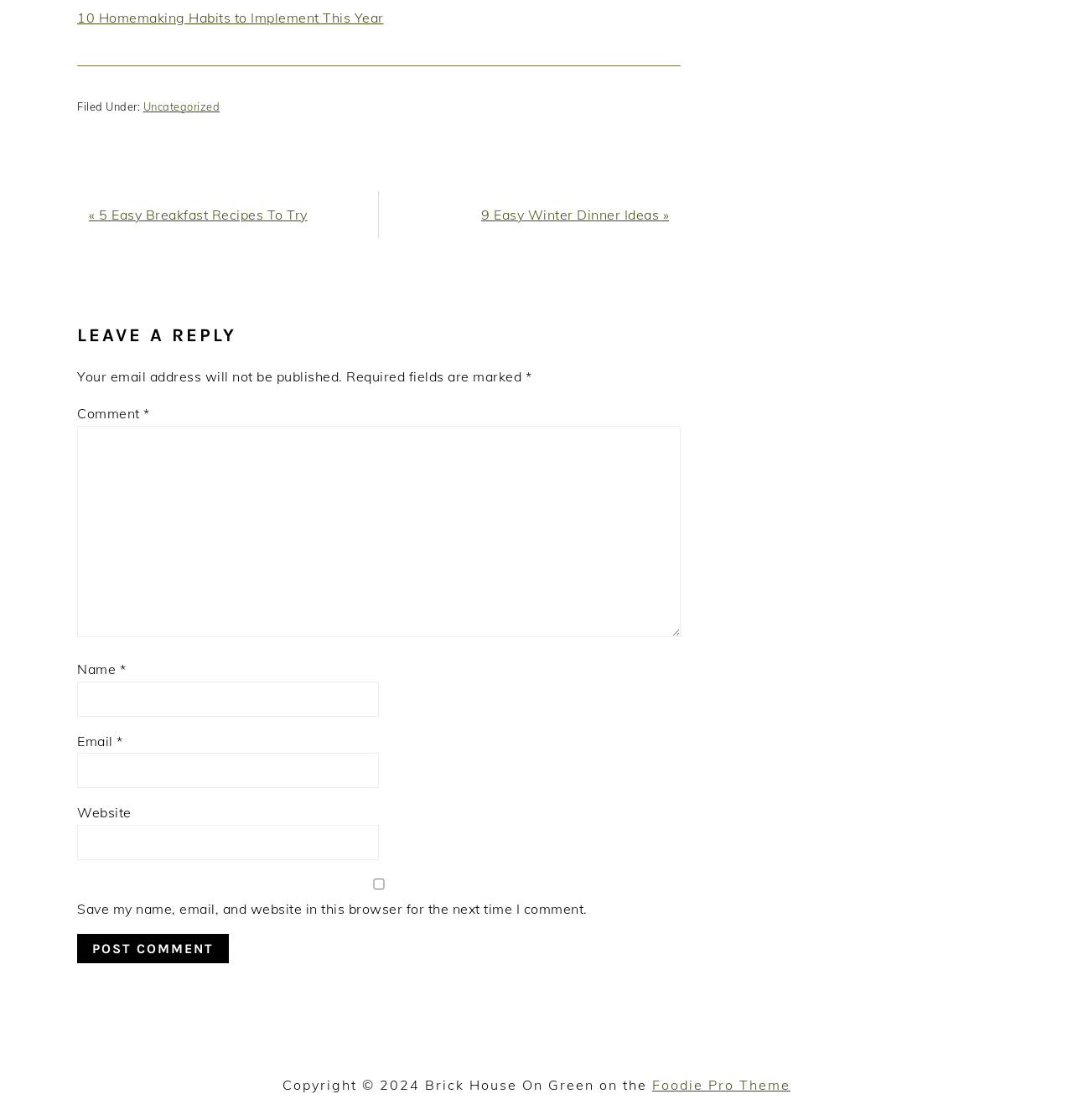Kindly provide the bounding box coordinates of the section you need to click on to fulfill the given instruction: "Visit the 'Foodie Pro Theme' website".

[0.608, 0.961, 0.737, 0.976]